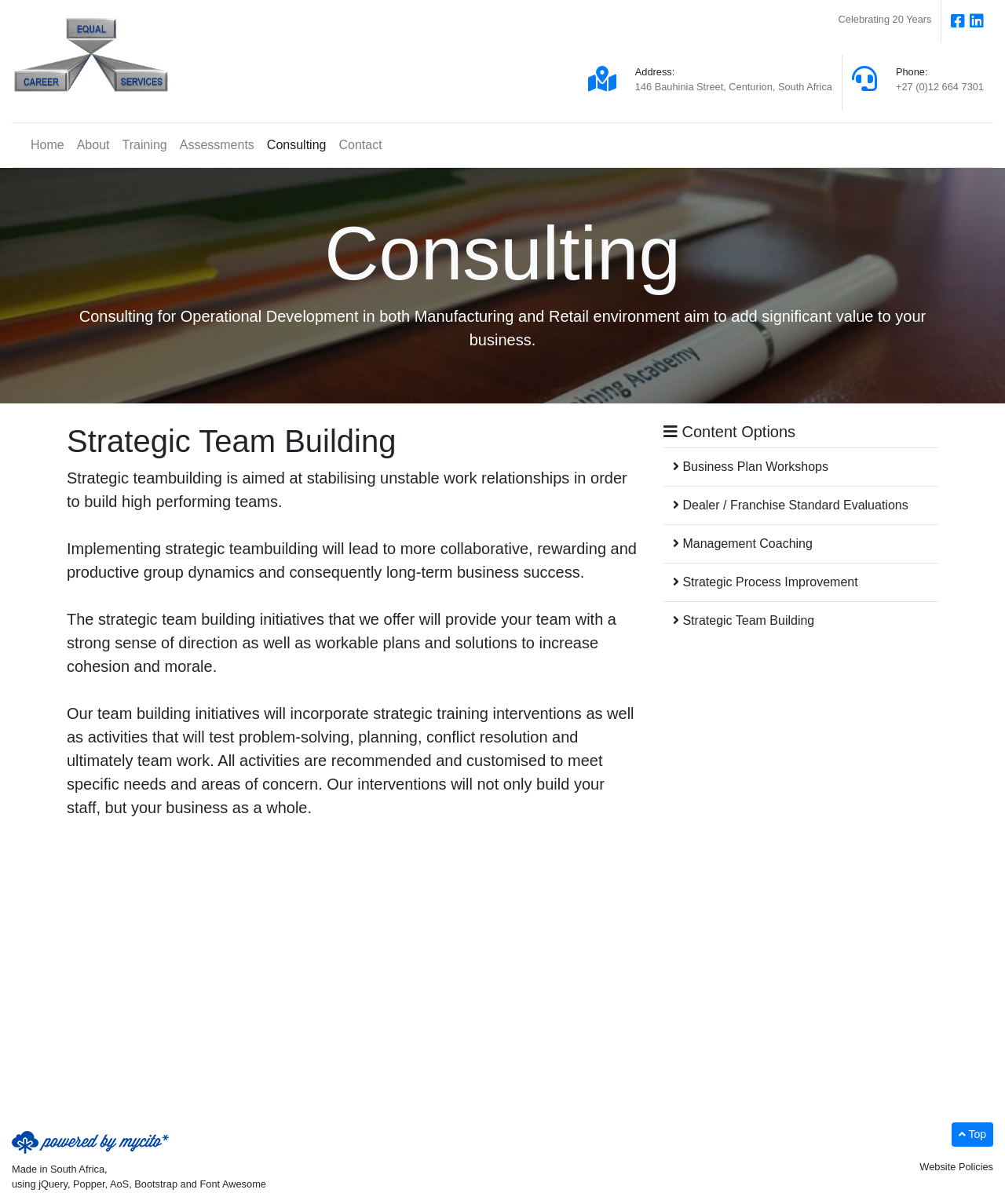Show the bounding box coordinates of the region that should be clicked to follow the instruction: "Navigate to the Consulting page."

[0.259, 0.108, 0.331, 0.134]